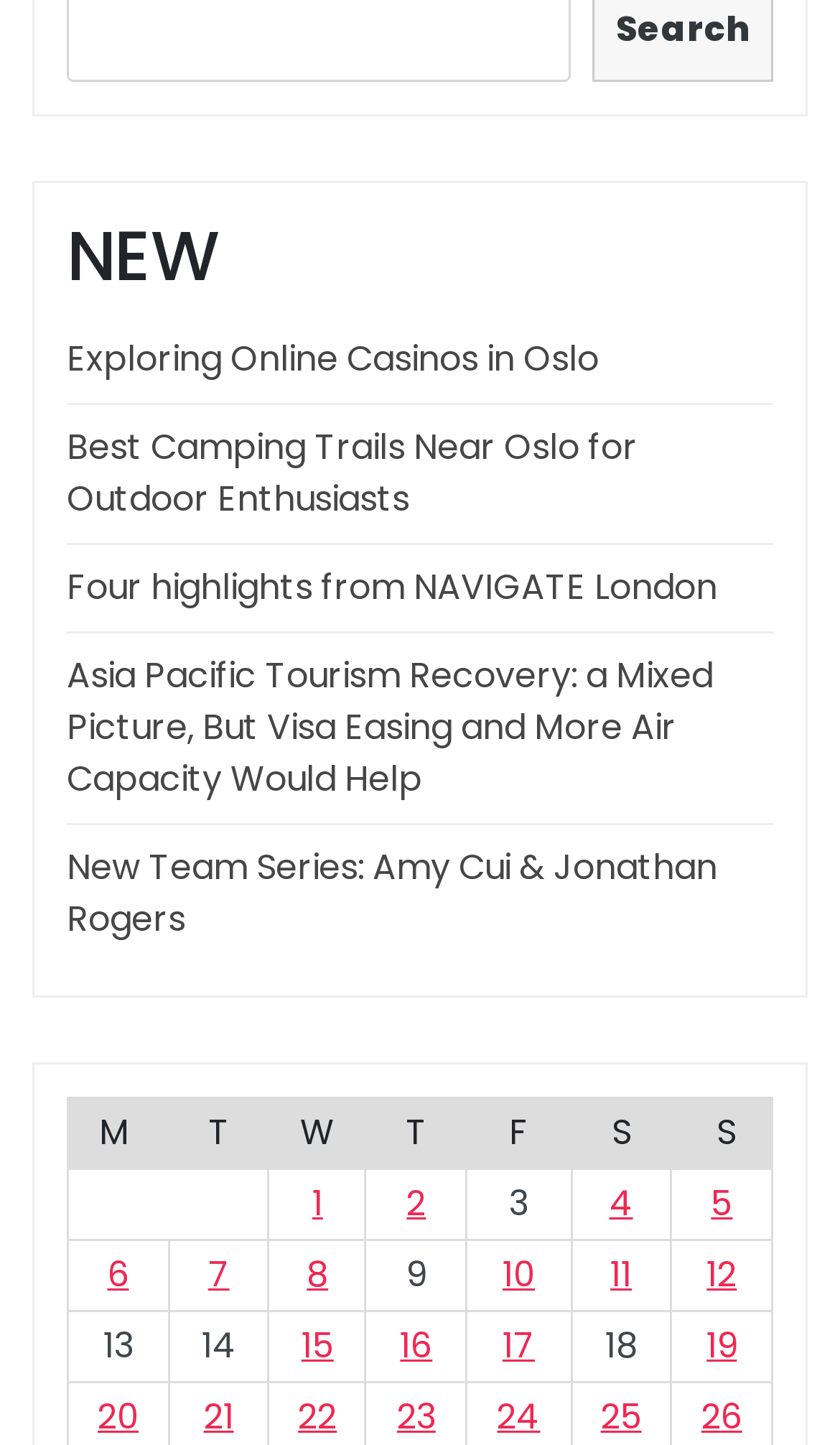Locate the bounding box coordinates of the clickable element to fulfill the following instruction: "Read the article 'Four highlights from NAVIGATE London'". Provide the coordinates as four float numbers between 0 and 1 in the format [left, top, right, bottom].

[0.079, 0.389, 0.854, 0.423]